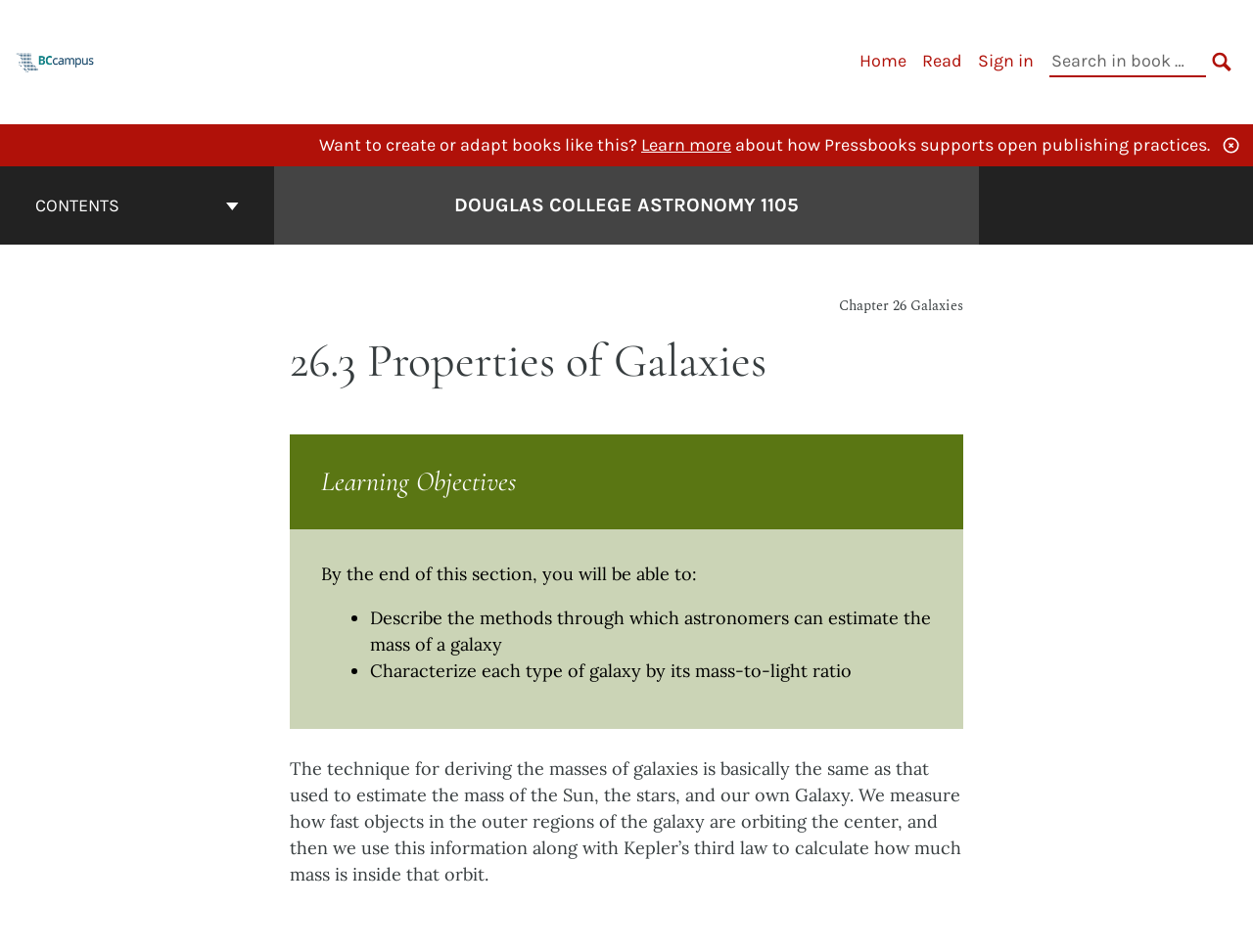For the following element description, predict the bounding box coordinates in the format (top-left x, top-left y, bottom-right x, bottom-right y). All values should be floating point numbers between 0 and 1. Description: Douglas College Astronomy 1105

[0.362, 0.2, 0.638, 0.231]